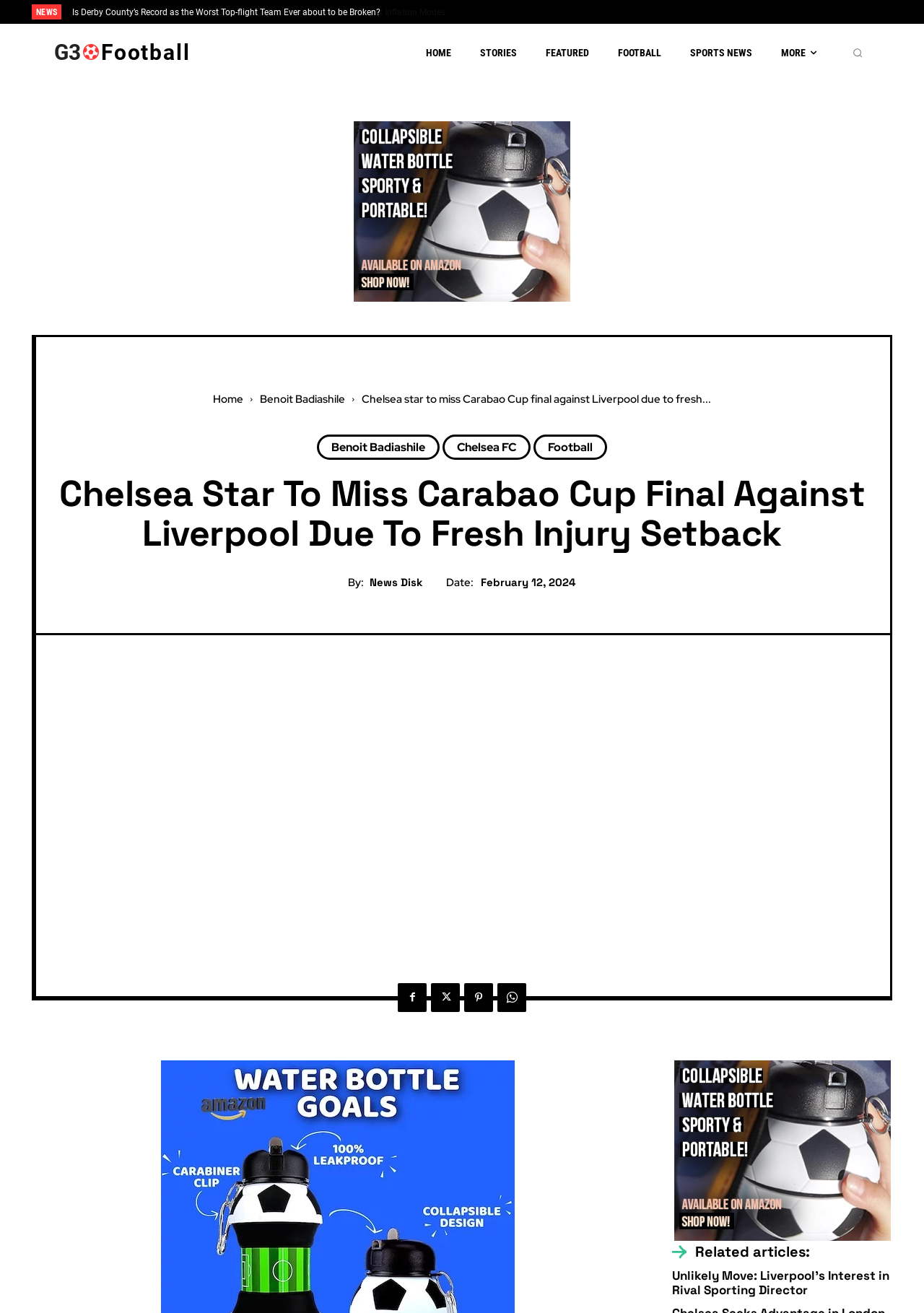Determine the bounding box coordinates of the region I should click to achieve the following instruction: "Read the article about Benoit Badiashile". Ensure the bounding box coordinates are four float numbers between 0 and 1, i.e., [left, top, right, bottom].

[0.281, 0.299, 0.373, 0.31]